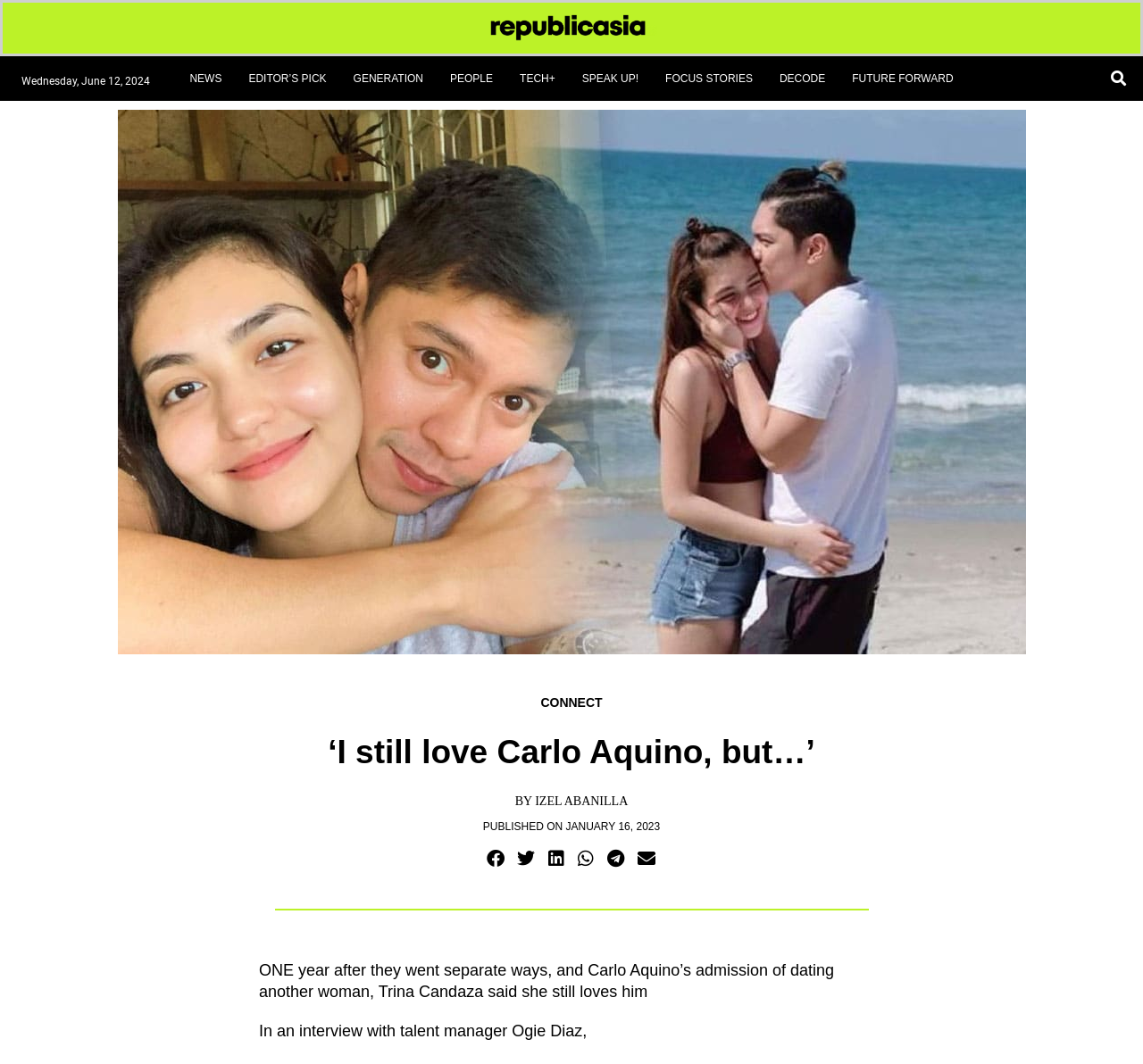What social media platforms can the news article be shared on?
Based on the image, give a concise answer in the form of a single word or short phrase.

Facebook, Twitter, LinkedIn, WhatsApp, Telegram, Email